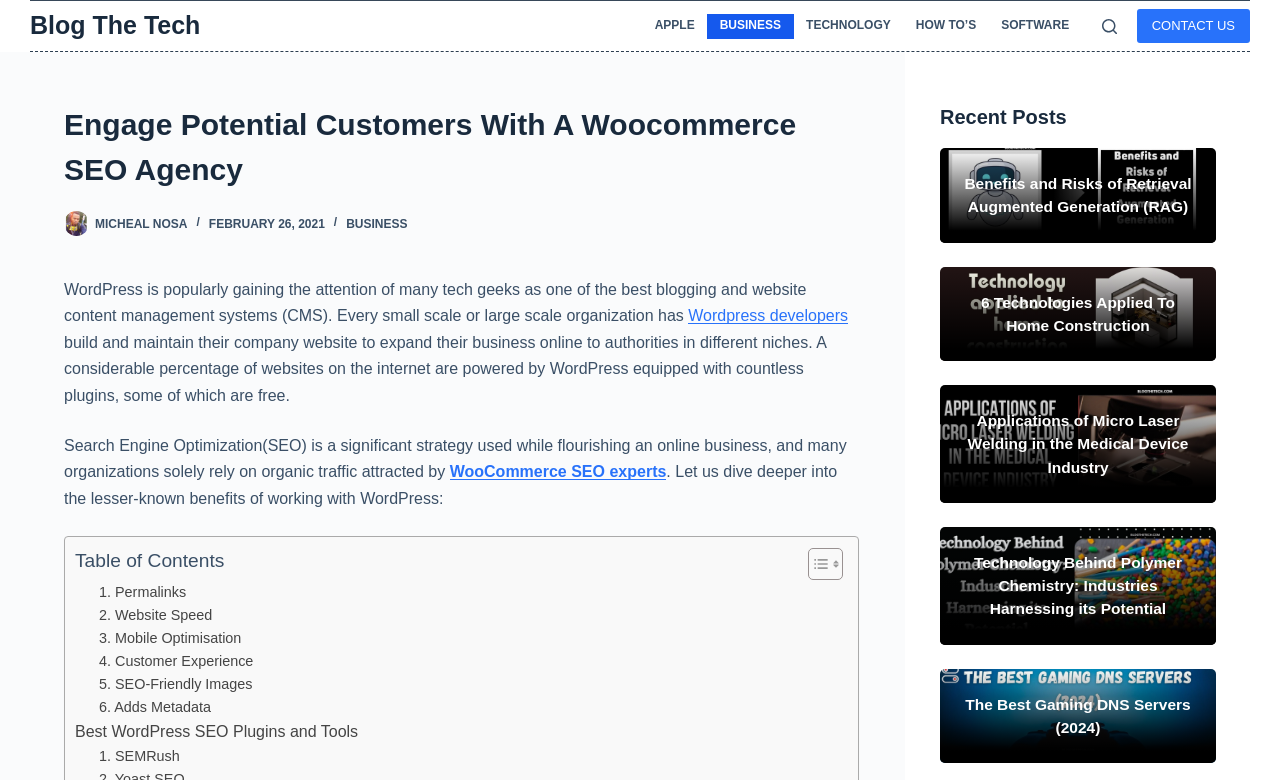Determine the main headline from the webpage and extract its text.

Engage Potential Customers With A Woocommerce SEO Agency